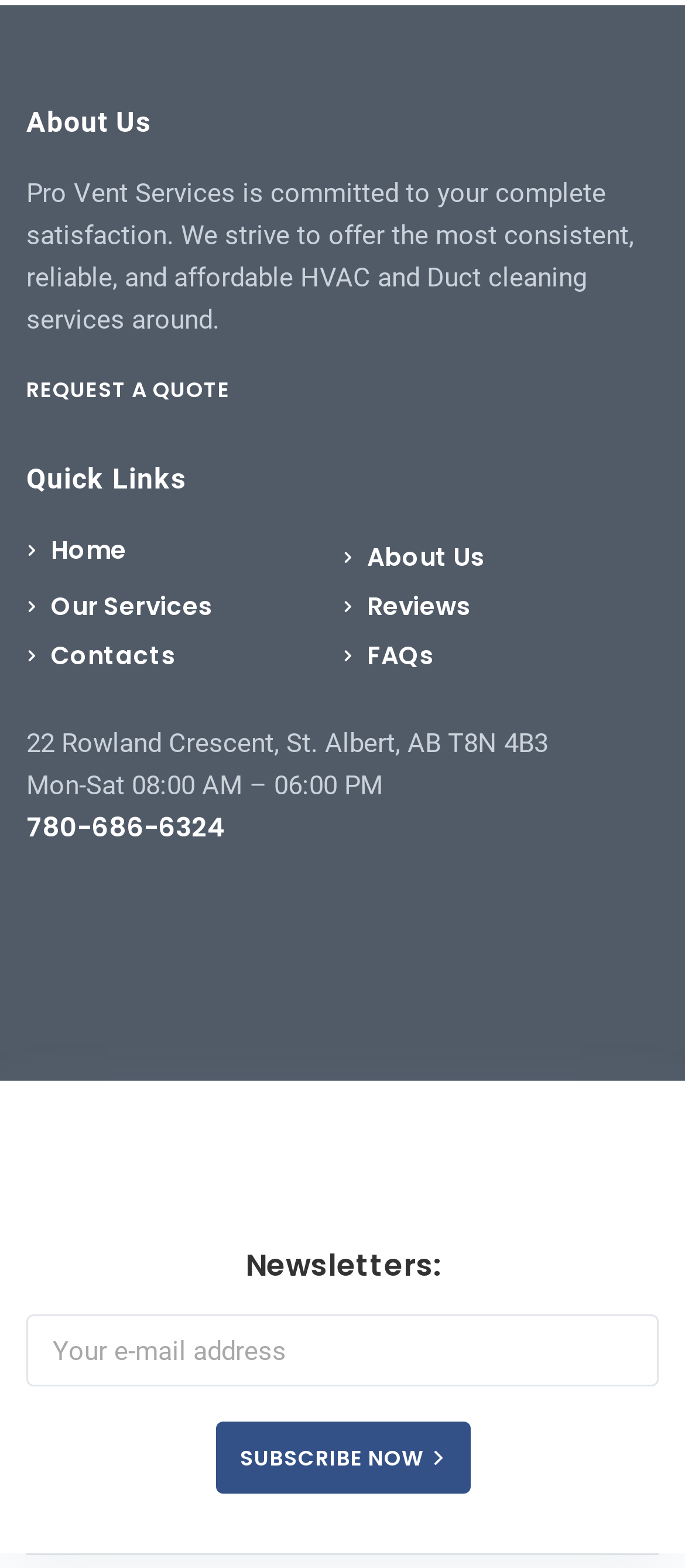How many links are there in the 'Quick Links' section?
Using the details from the image, give an elaborate explanation to answer the question.

The 'Quick Links' section contains 5 links: 'Home', 'About Us', 'Our Services', 'Reviews', and 'Contacts'.